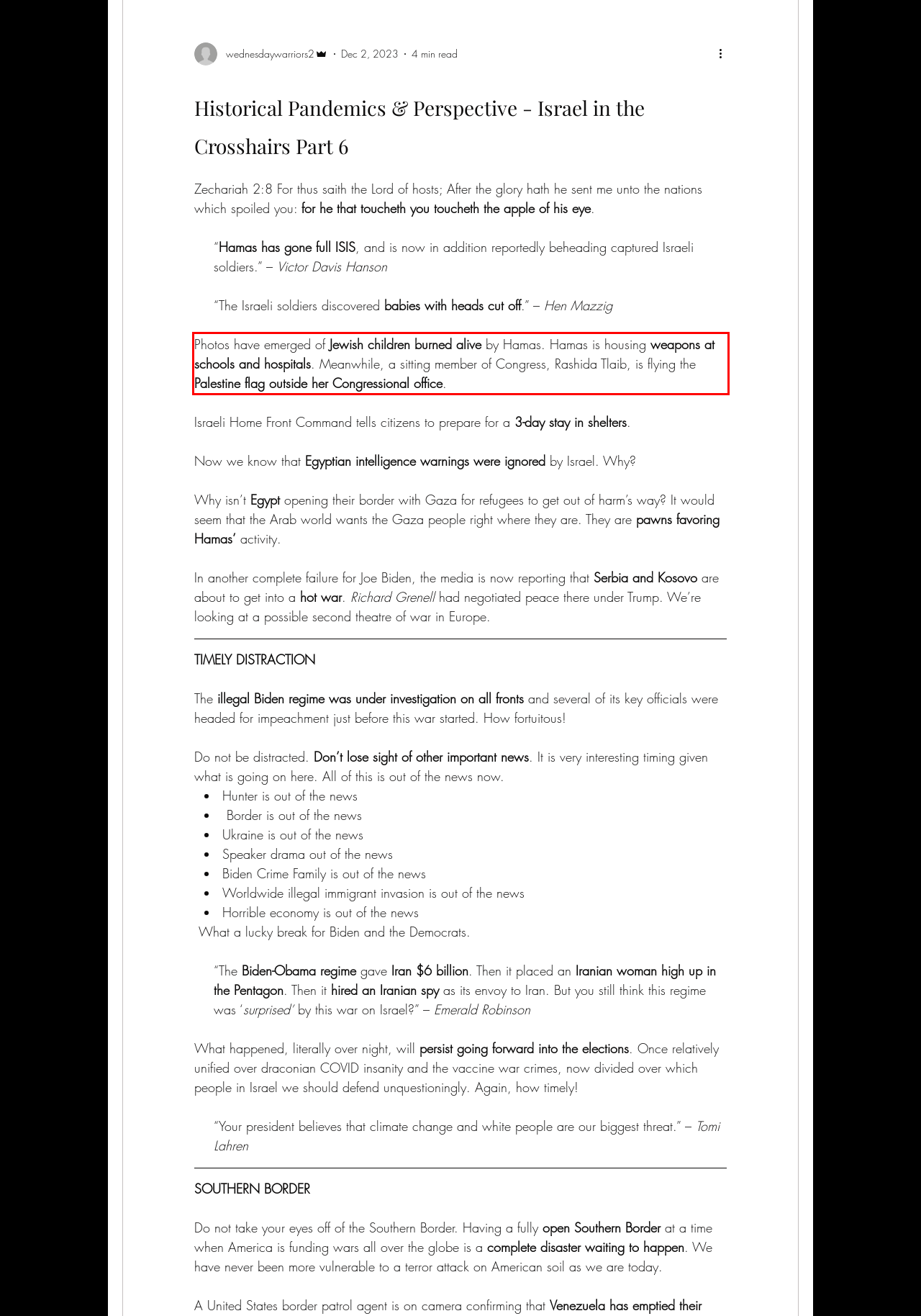You have a webpage screenshot with a red rectangle surrounding a UI element. Extract the text content from within this red bounding box.

Photos have emerged of Jewish children burned alive by Hamas. Hamas is housing weapons at schools and hospitals. Meanwhile, a sitting member of Congress, Rashida Tlaib, is flying the Palestine flag outside her Congressional office.